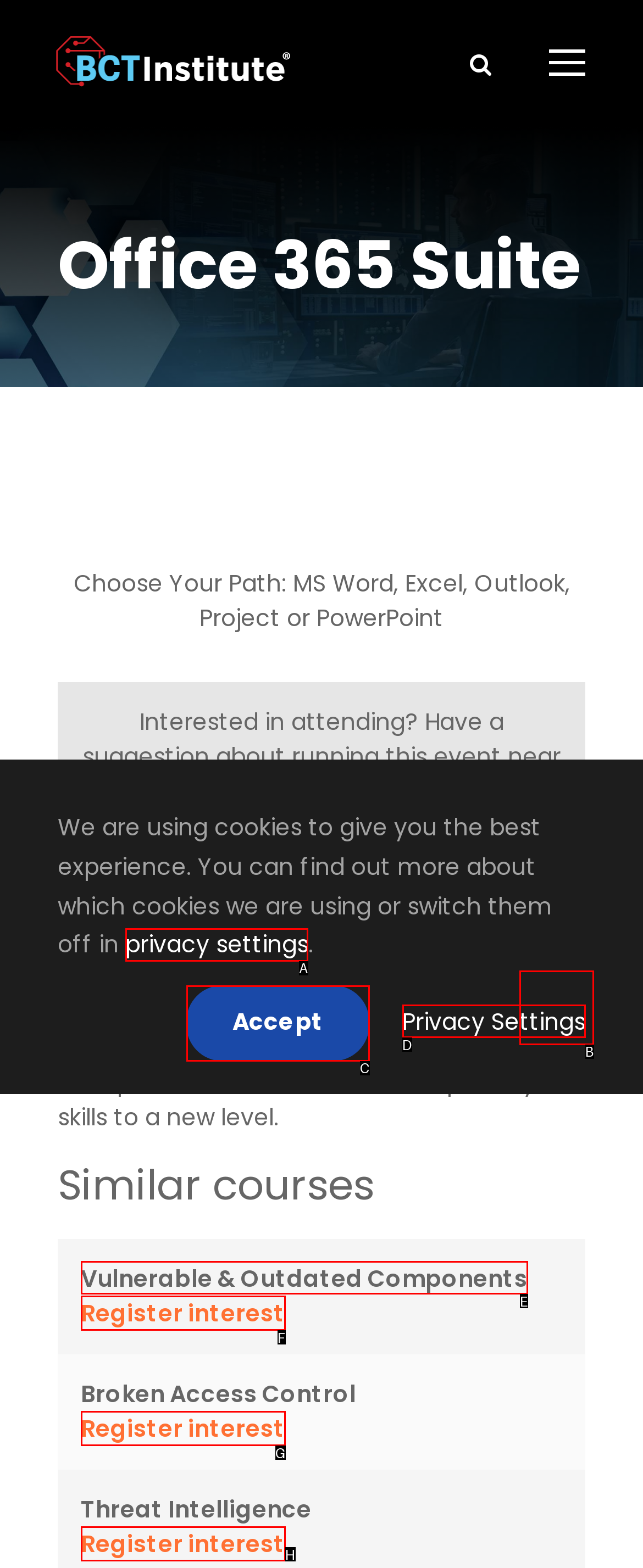Point out which UI element to click to complete this task: View privacy settings
Answer with the letter corresponding to the right option from the available choices.

A